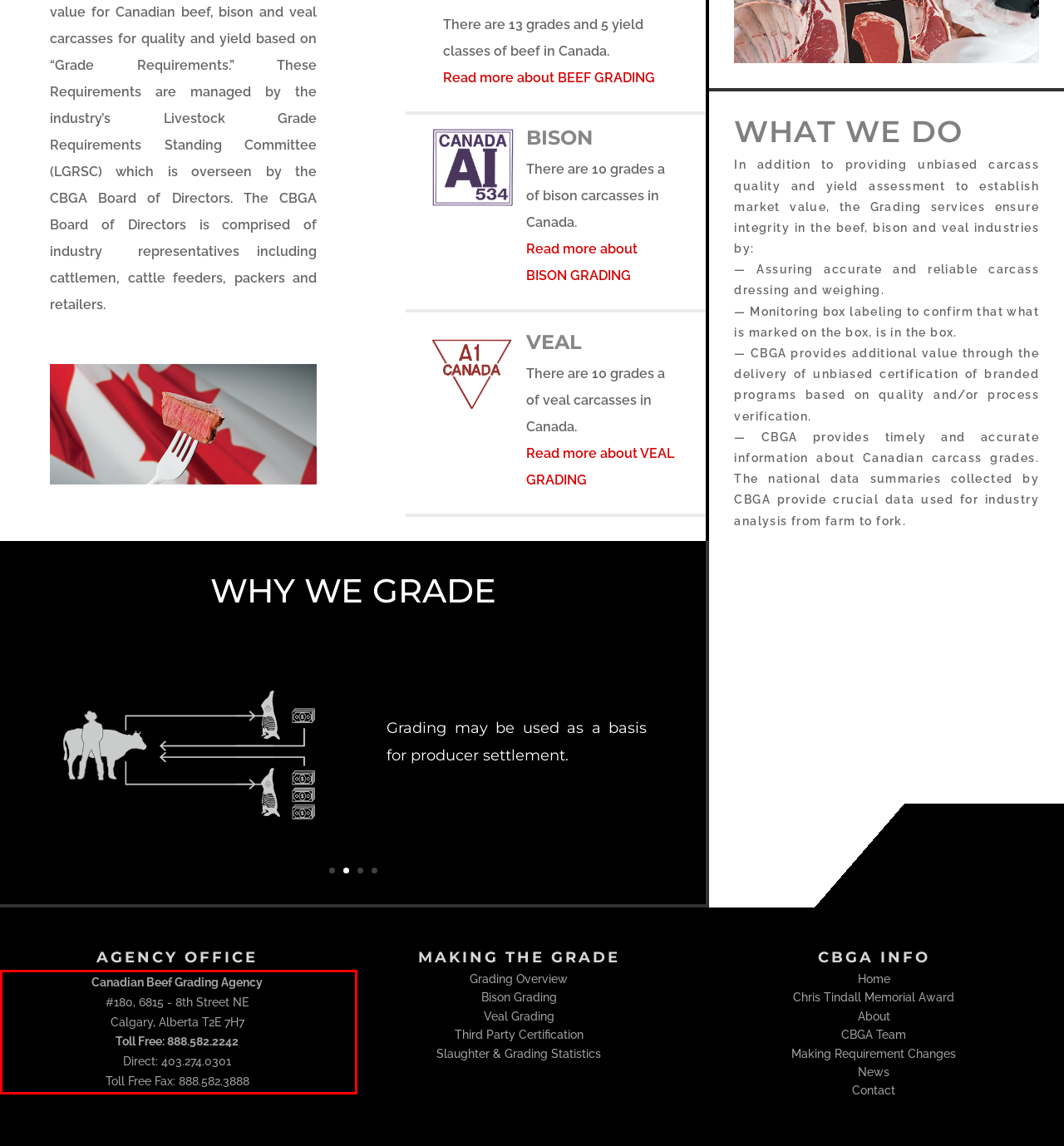Identify the red bounding box in the webpage screenshot and perform OCR to generate the text content enclosed.

Canadian Beef Grading Agency #180, 6815 - 8th Street NE Calgary, Alberta T2E 7H7 Toll Free: 888.582.2242 Direct: 403.274.0301 Toll Free Fax: 888.582.3888